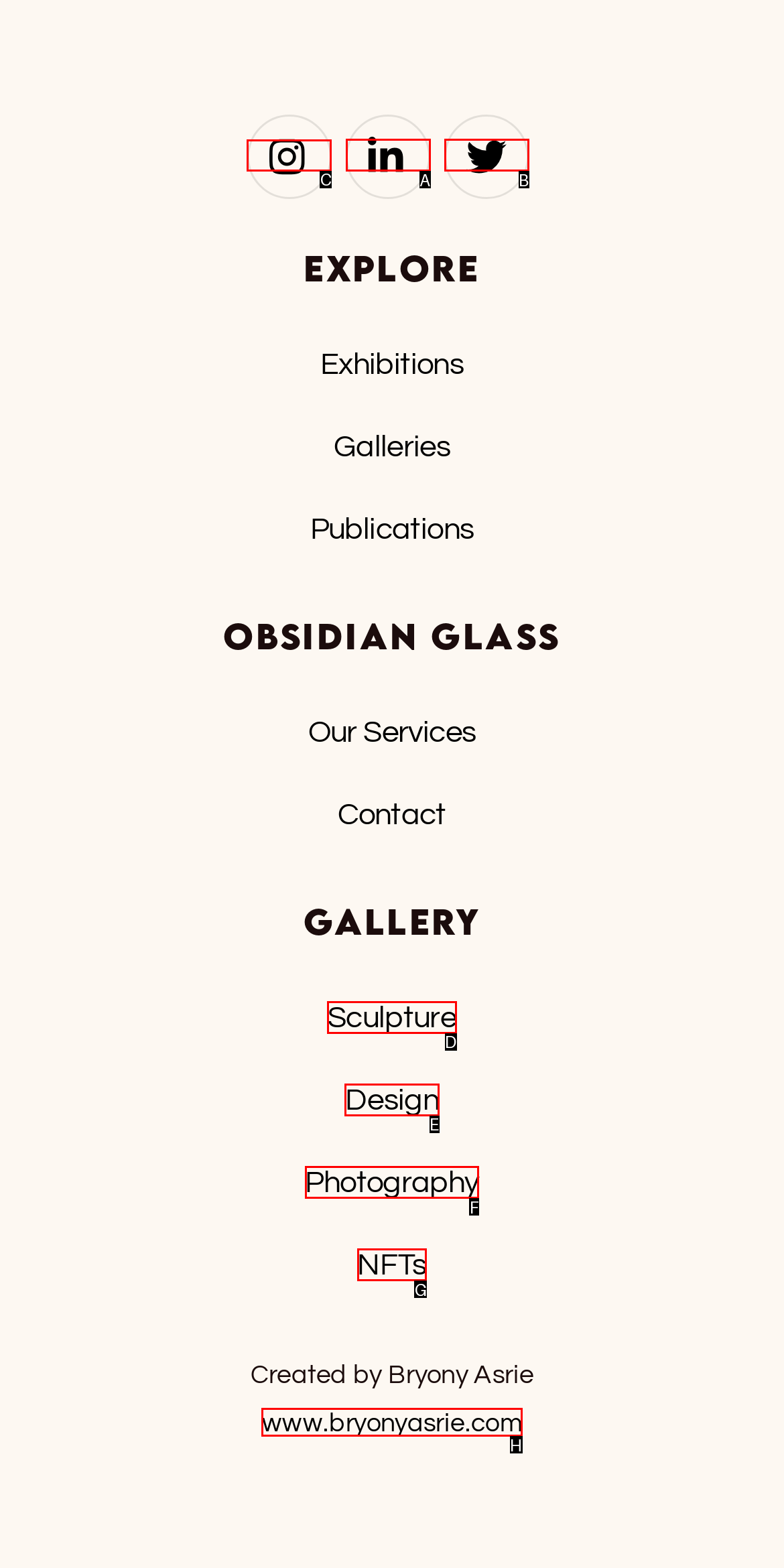Identify the correct UI element to click for the following task: View Instagram Choose the option's letter based on the given choices.

C